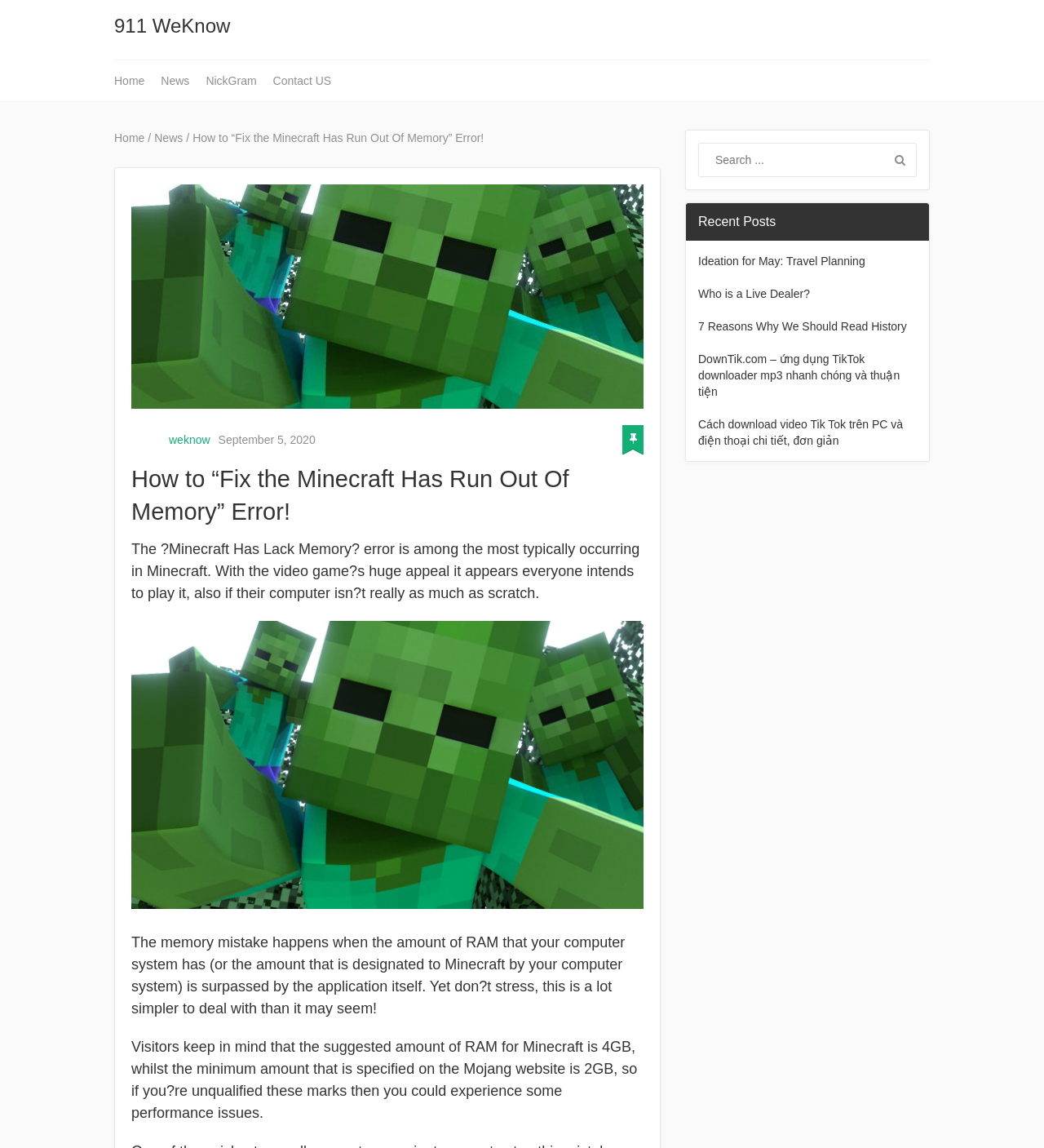Determine the main heading of the webpage and generate its text.

How to “Fix the Minecraft Has Run Out Of Memory” Error!